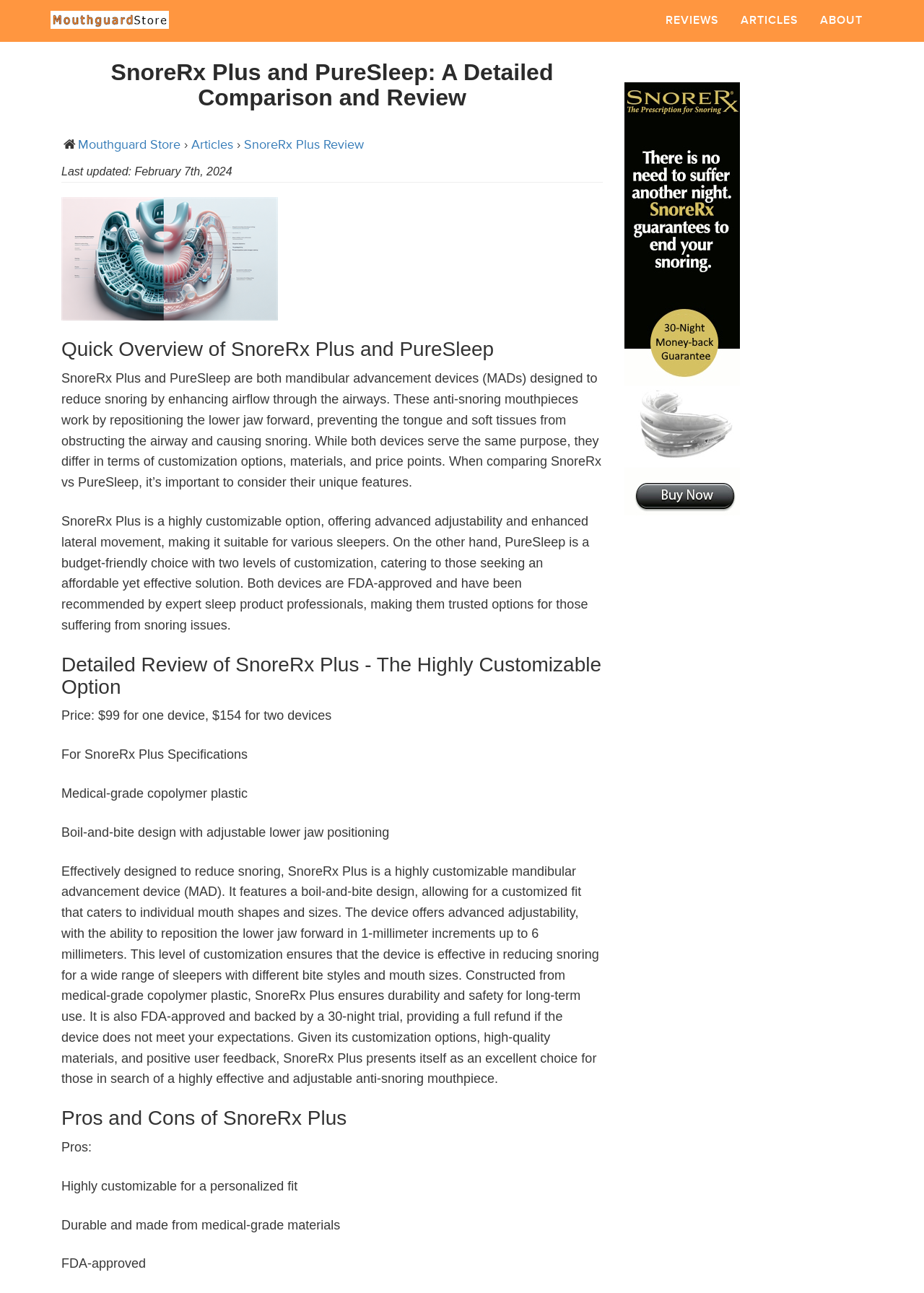Please provide a brief answer to the following inquiry using a single word or phrase:
What is the advantage of SnoreRx Plus?

Highly customizable